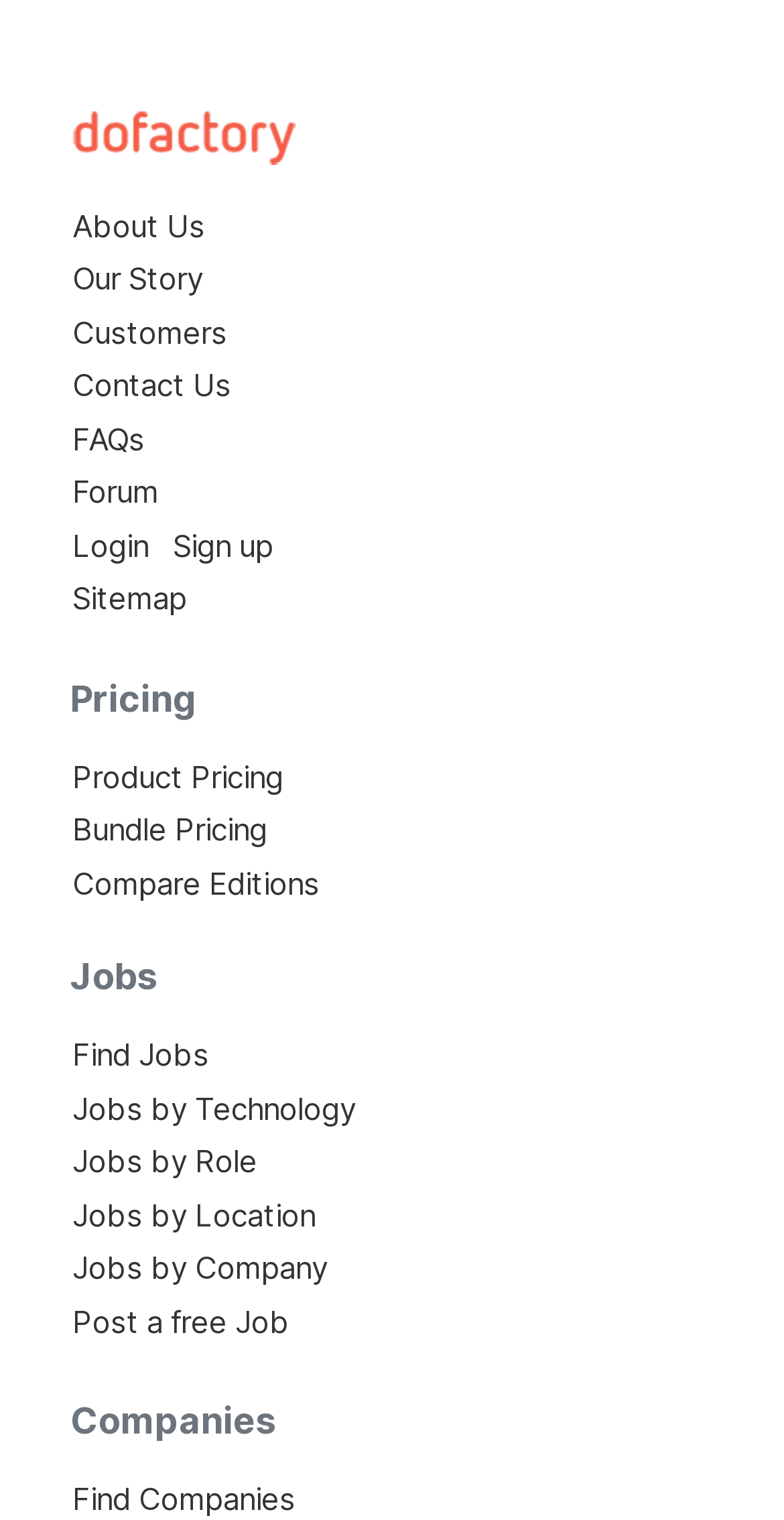Using the element description Jobs by Location, predict the bounding box coordinates for the UI element. Provide the coordinates in (top-left x, top-left y, bottom-right x, bottom-right y) format with values ranging from 0 to 1.

[0.092, 0.787, 0.403, 0.812]